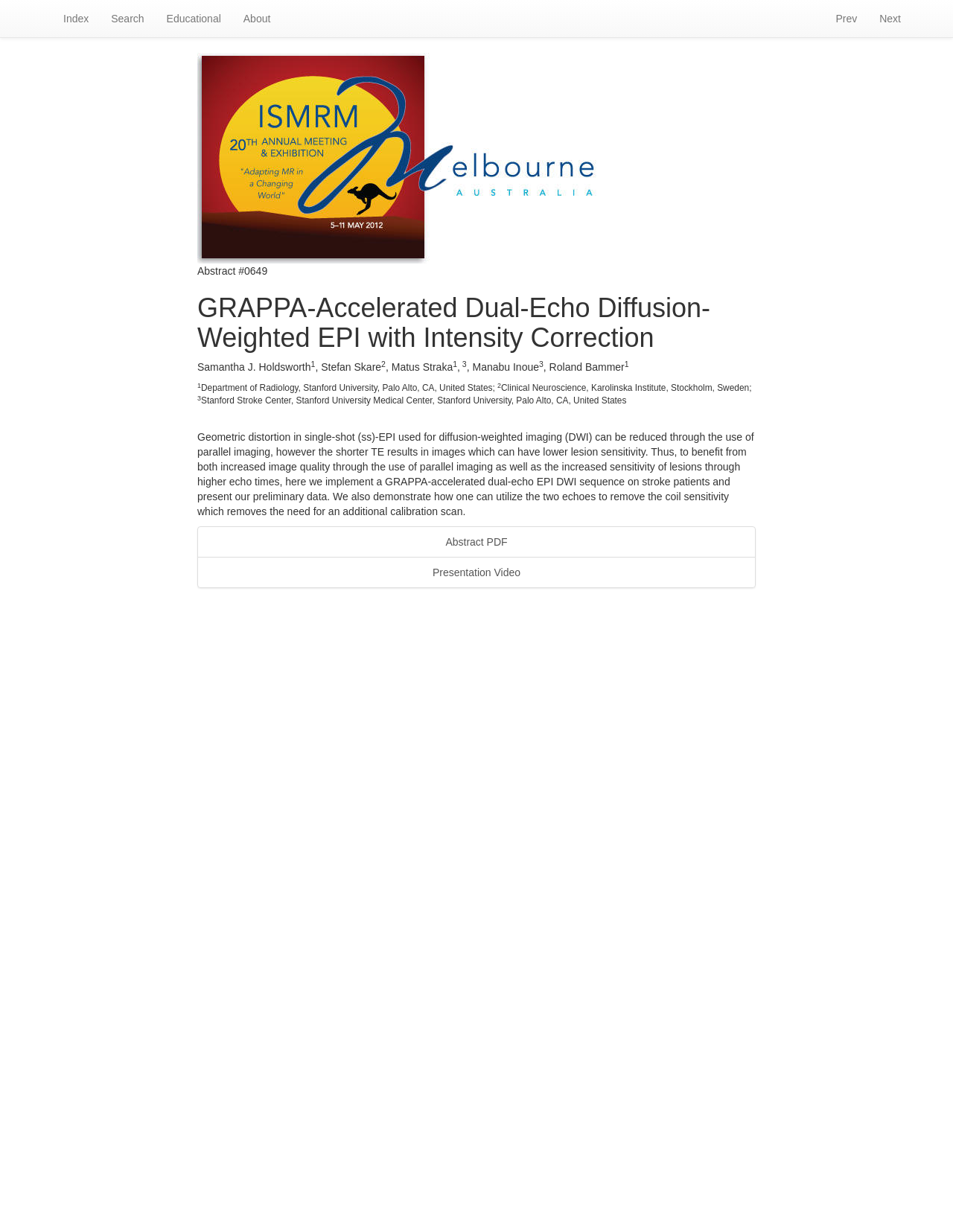What is the institution of the second author?
Look at the screenshot and respond with one word or a short phrase.

Stanford University